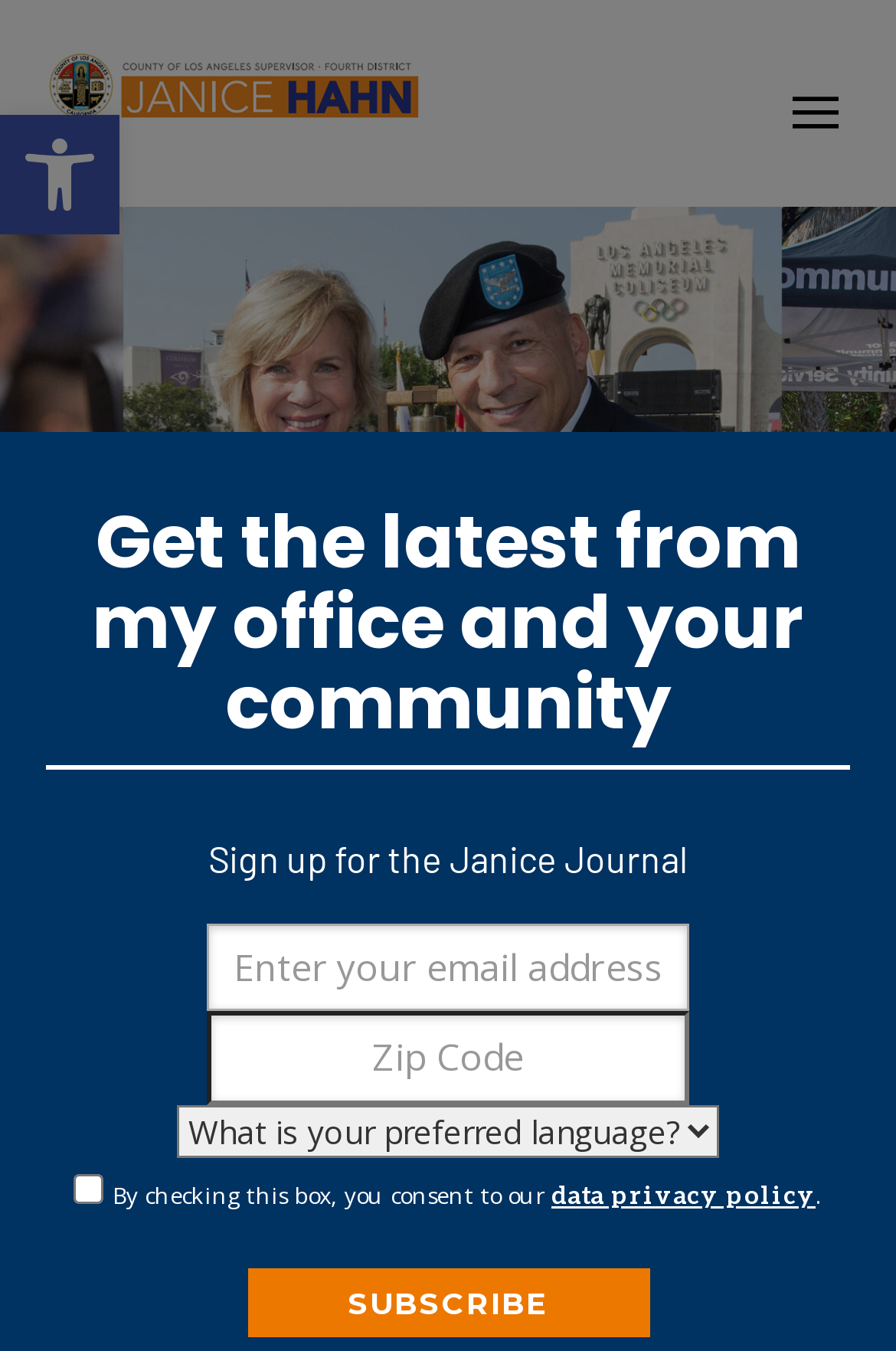What is the purpose of the checkbox?
Based on the visual content, answer with a single word or a brief phrase.

To consent to data privacy policy